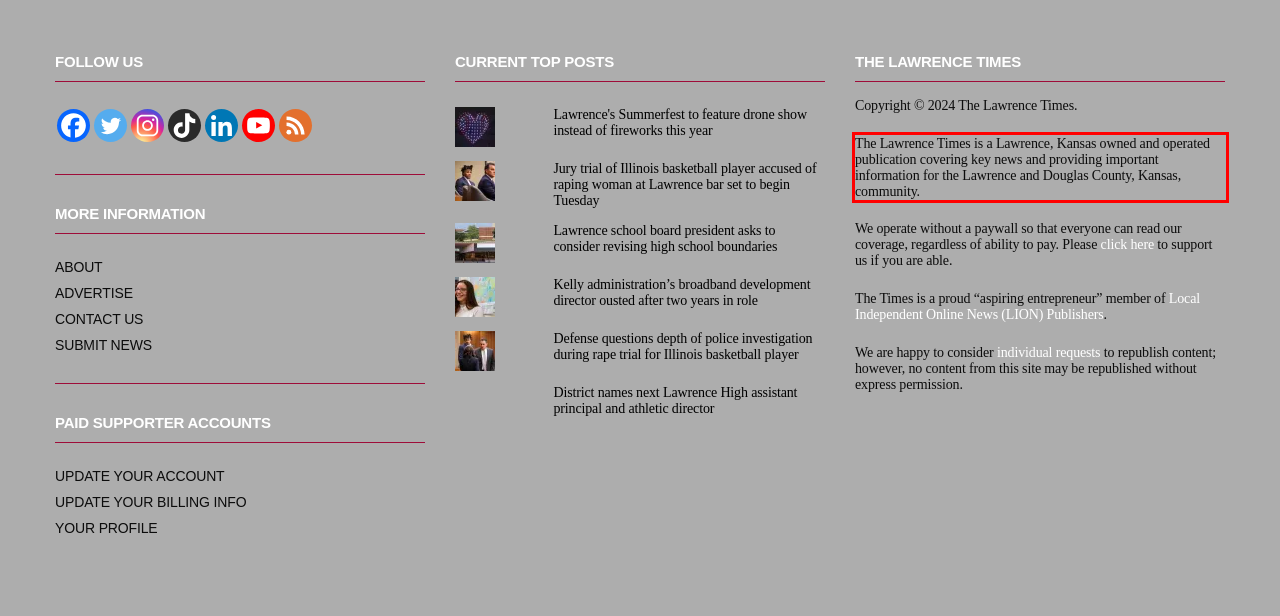Extract and provide the text found inside the red rectangle in the screenshot of the webpage.

The Lawrence Times is a Lawrence, Kansas owned and operated publication covering key news and providing important information for the Lawrence and Douglas County, Kansas, community.